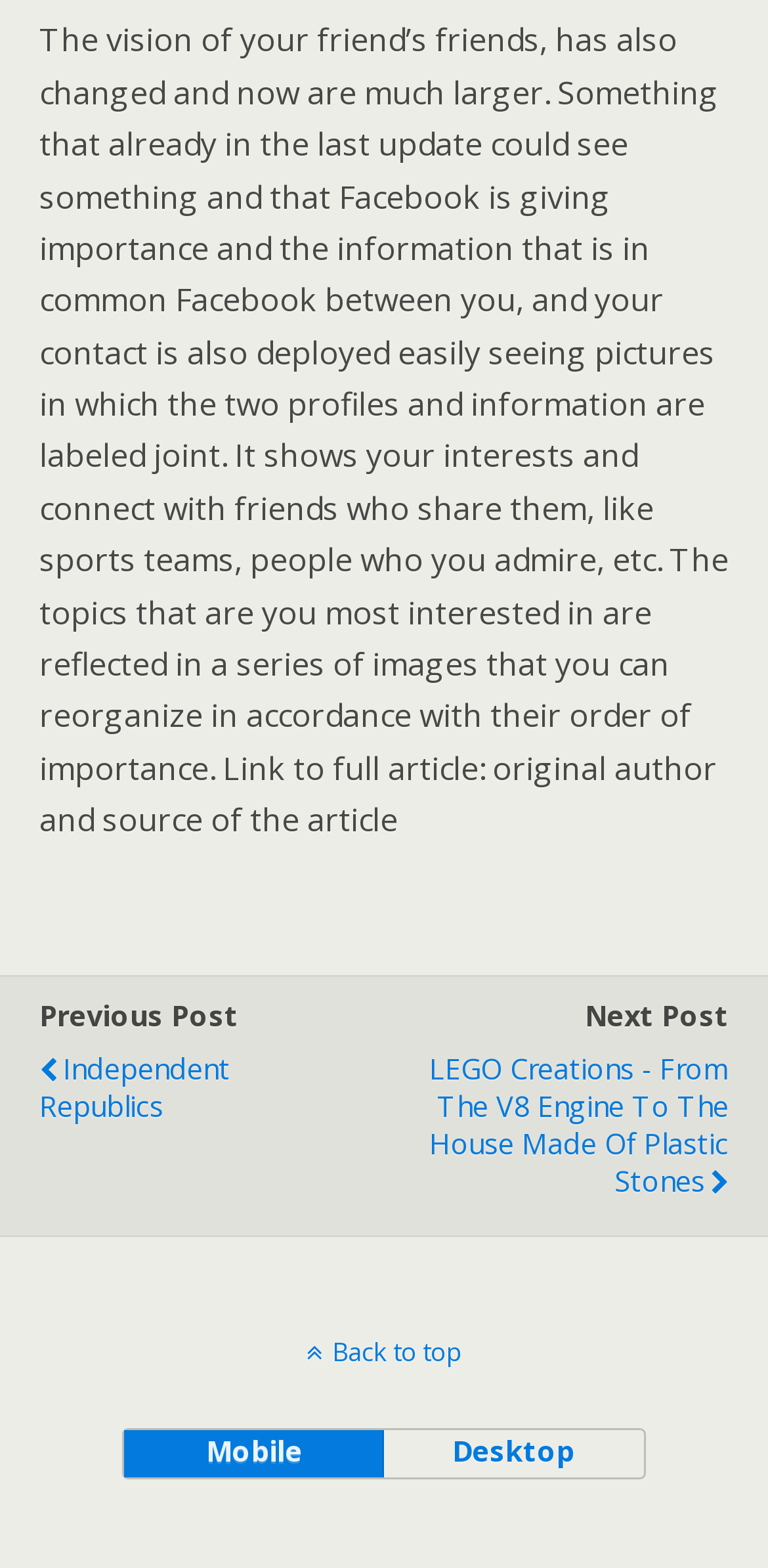Using the webpage screenshot and the element description desktop, determine the bounding box coordinates. Specify the coordinates in the format (top-left x, top-left y, bottom-right x, bottom-right y) with values ranging from 0 to 1.

[0.497, 0.912, 0.837, 0.942]